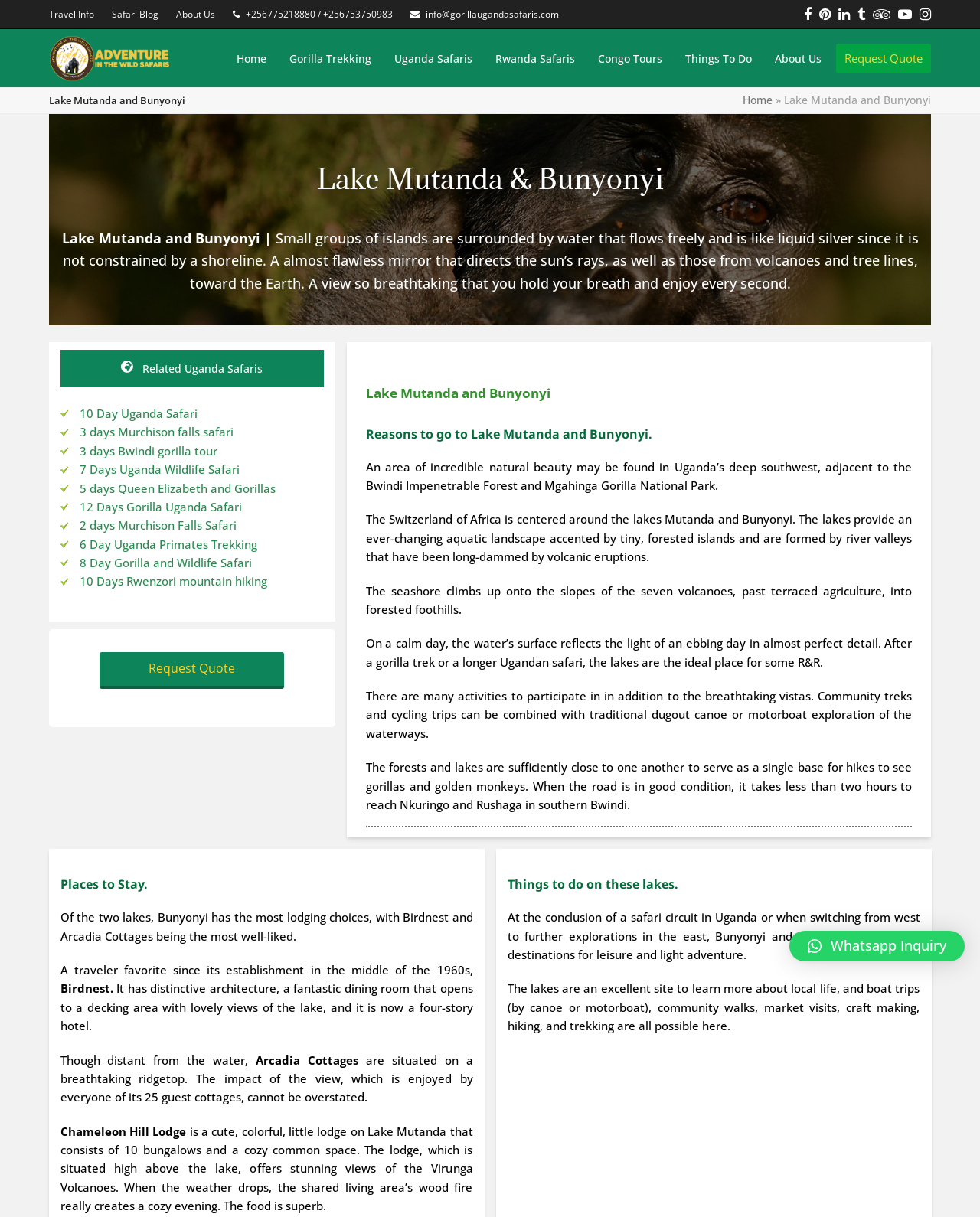Answer the question with a brief word or phrase:
What is the purpose of visiting Lake Mutanda and Bunyonyi?

R&R after gorilla trek or safari